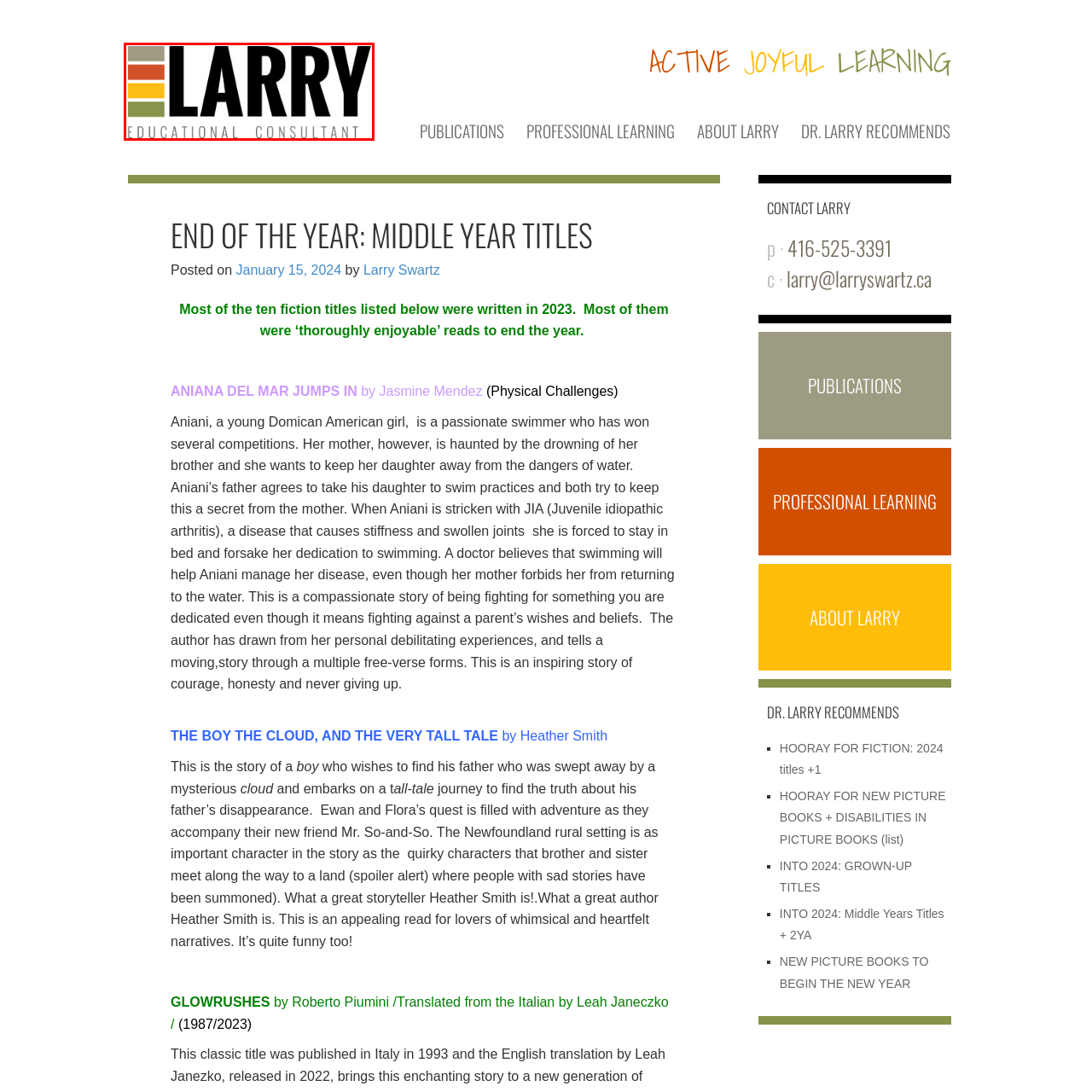What words are displayed beneath 'LARRY'?
View the image encased in the red bounding box and respond with a detailed answer informed by the visual information.

The question asks about the words displayed beneath 'LARRY' in the logo. Upon examining the logo, it is clear that the words 'EDUCATIONAL CONSULTANT' are displayed in a lighter, more understated font beneath 'LARRY', indicating the professional focus of the brand.